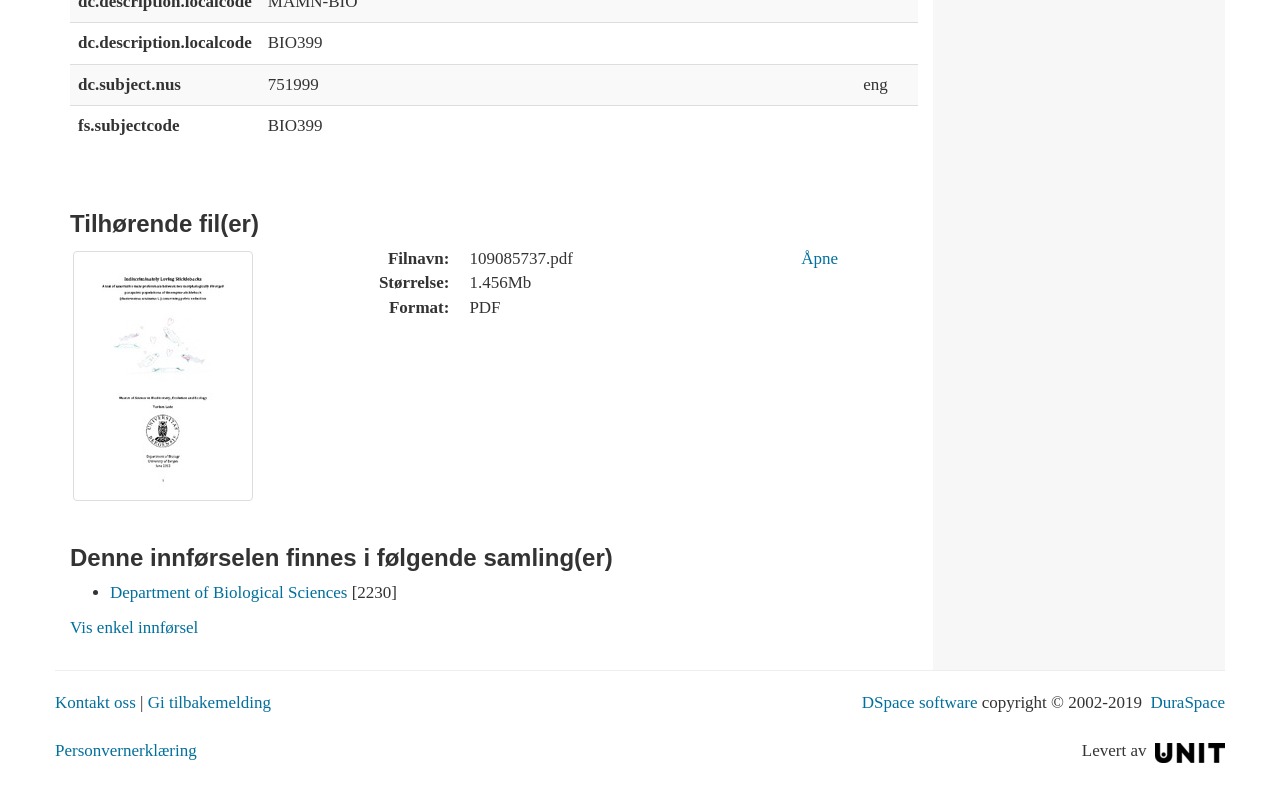Identify the bounding box coordinates of the region that needs to be clicked to carry out this instruction: "View the thumbnail". Provide these coordinates as four float numbers ranging from 0 to 1, i.e., [left, top, right, bottom].

[0.055, 0.314, 0.2, 0.628]